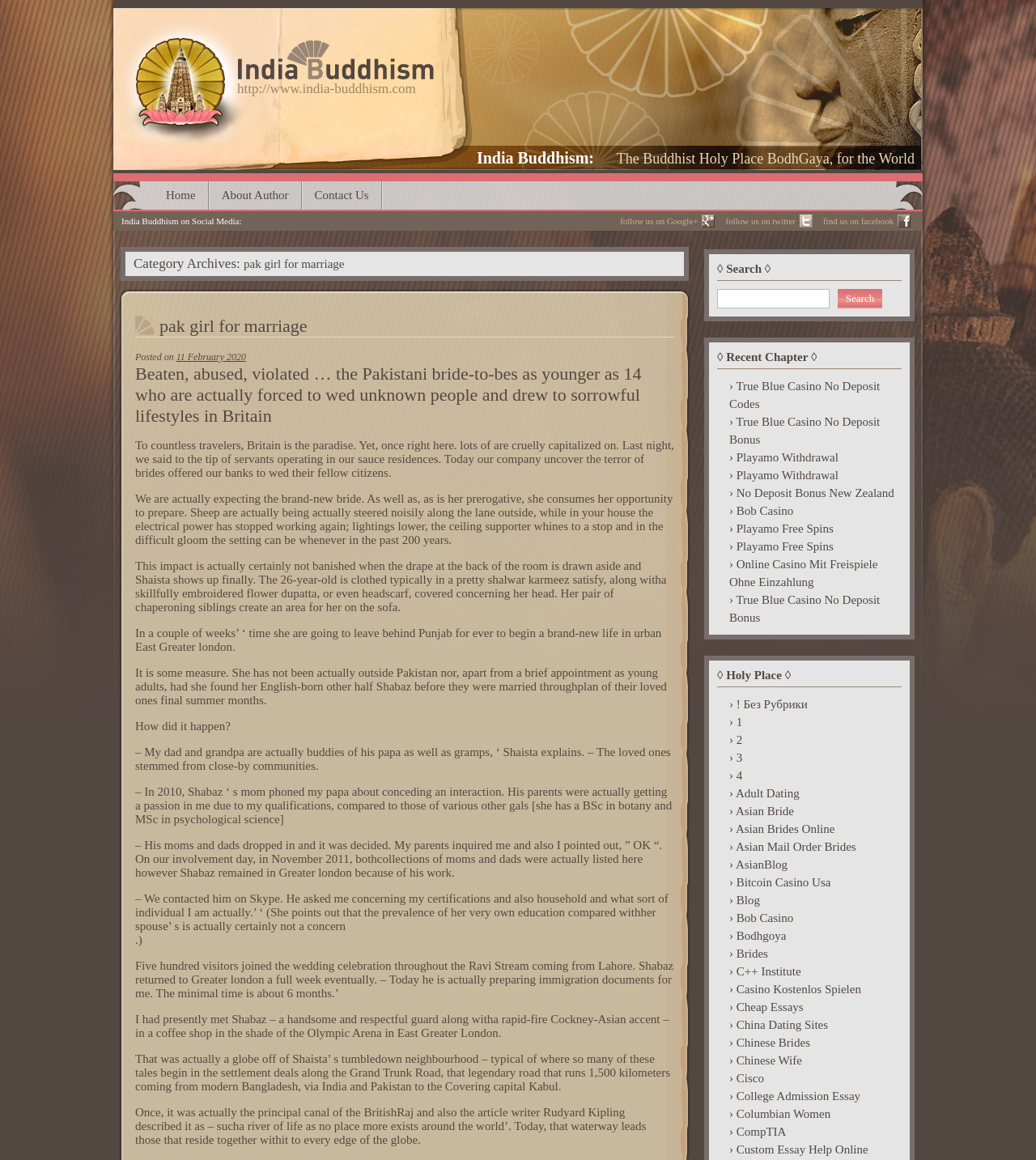What is the title of the article?
Give a comprehensive and detailed explanation for the question.

The title of the article is a long sentence that describes the plight of Pakistani brides who are forced to marry unknown people and lead sorrowful lives in Britain.